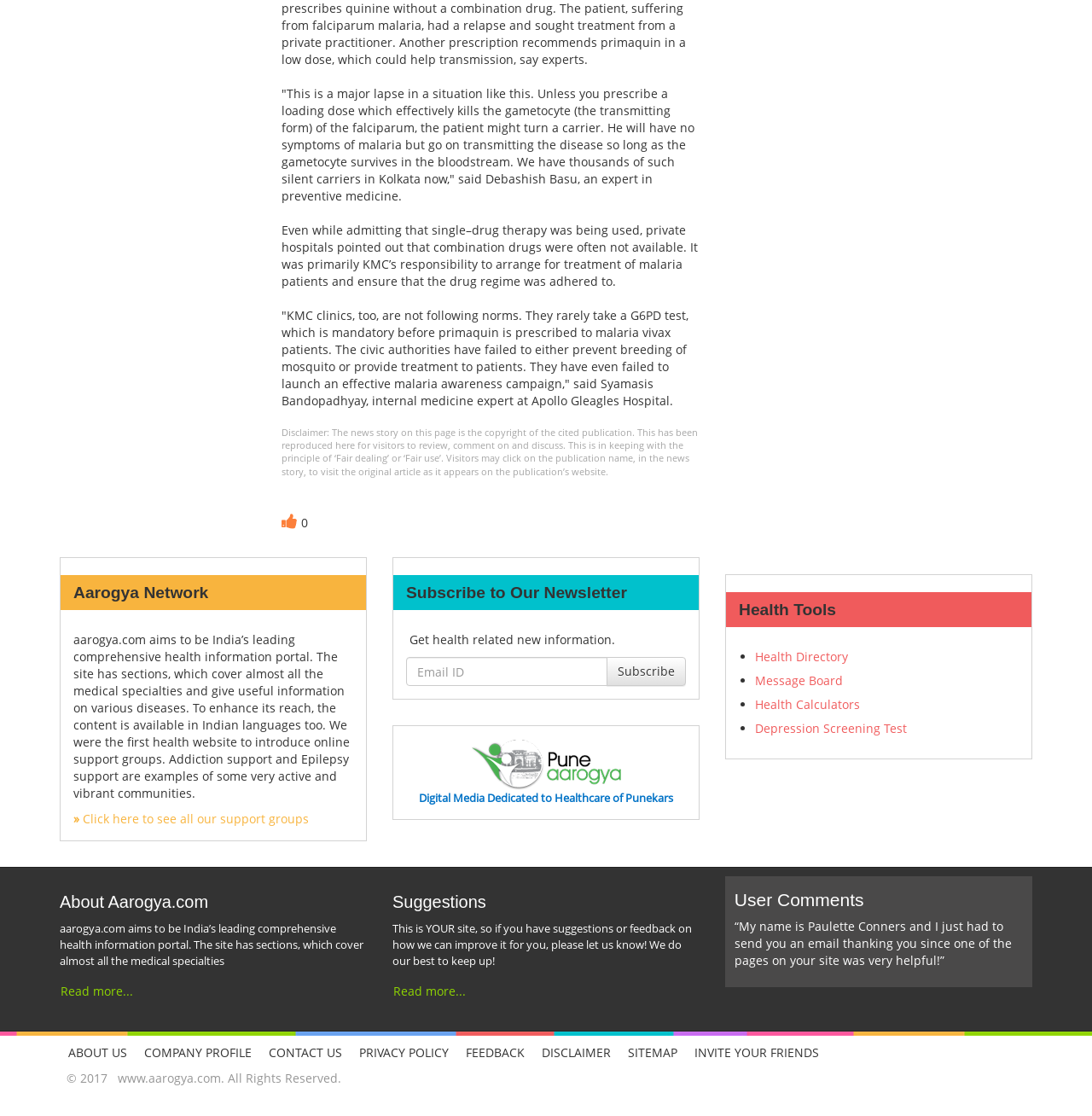What is the name of the link that leads to the original article?
Based on the screenshot, give a detailed explanation to answer the question.

According to the Disclaimer section, the link that leads to the original article is the publication name, which can be clicked to visit the original article as it appears on the publication’s website.